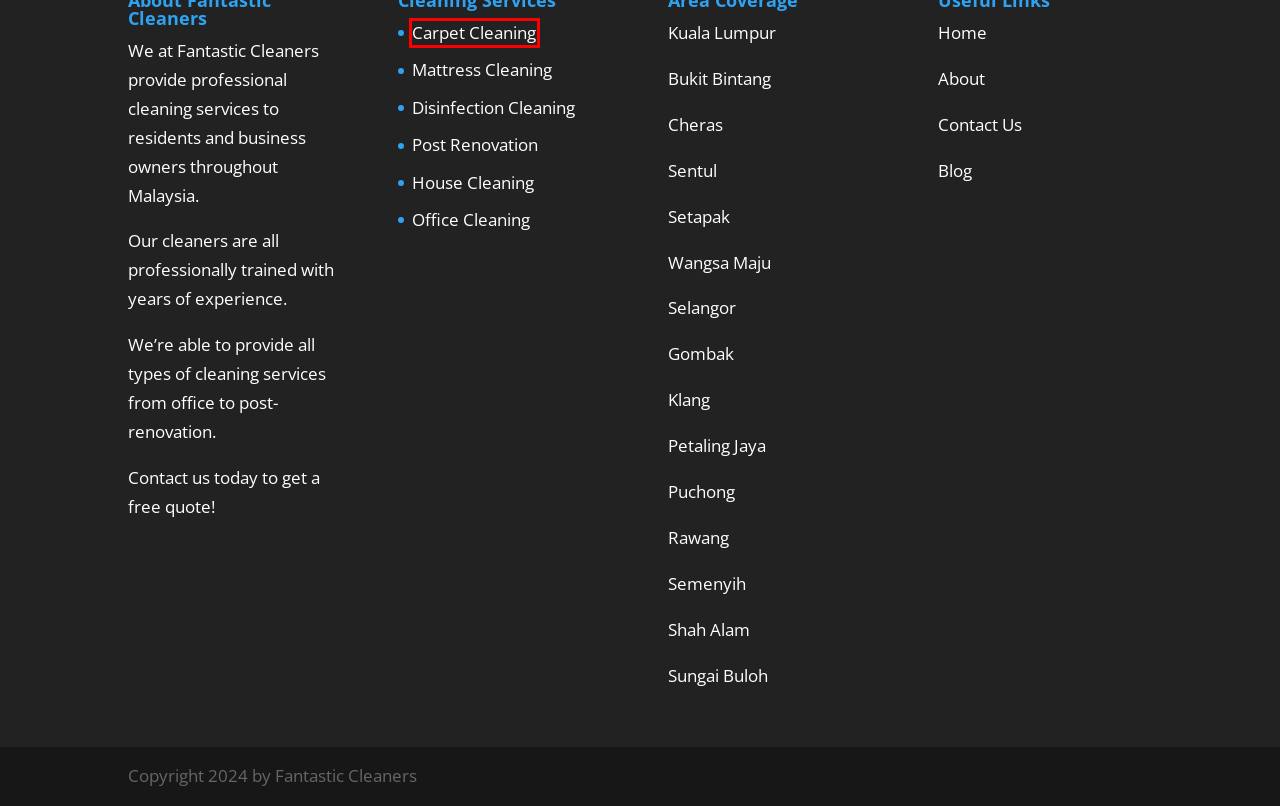You are given a screenshot depicting a webpage with a red bounding box around a UI element. Select the description that best corresponds to the new webpage after clicking the selected element. Here are the choices:
A. Cleaning Services Wangsa Maju - View Price 2024 [Top Rated]
B. Cleaning Services Selangor -🥇BEST Price 2024 [Top Rated]
C. Cleaning Services Rawang - 🥇BEST Price 2024 [Top Rated]
D. Carpet Cleaning Malaysia - Top Rated - Fantastic Cleaners
E. Cleaning Services Semenyih -🥇 View Price 2024 [Top Rated]
F. Post Renovation Cleaning Malaysia - Best Price [2024]
G. Cleaning Services Bukit Bintang - 🥇View Price 2024 [Top Rated]
H. Cleaning Services Setapak - View Price 2024 [Top Rated]

D